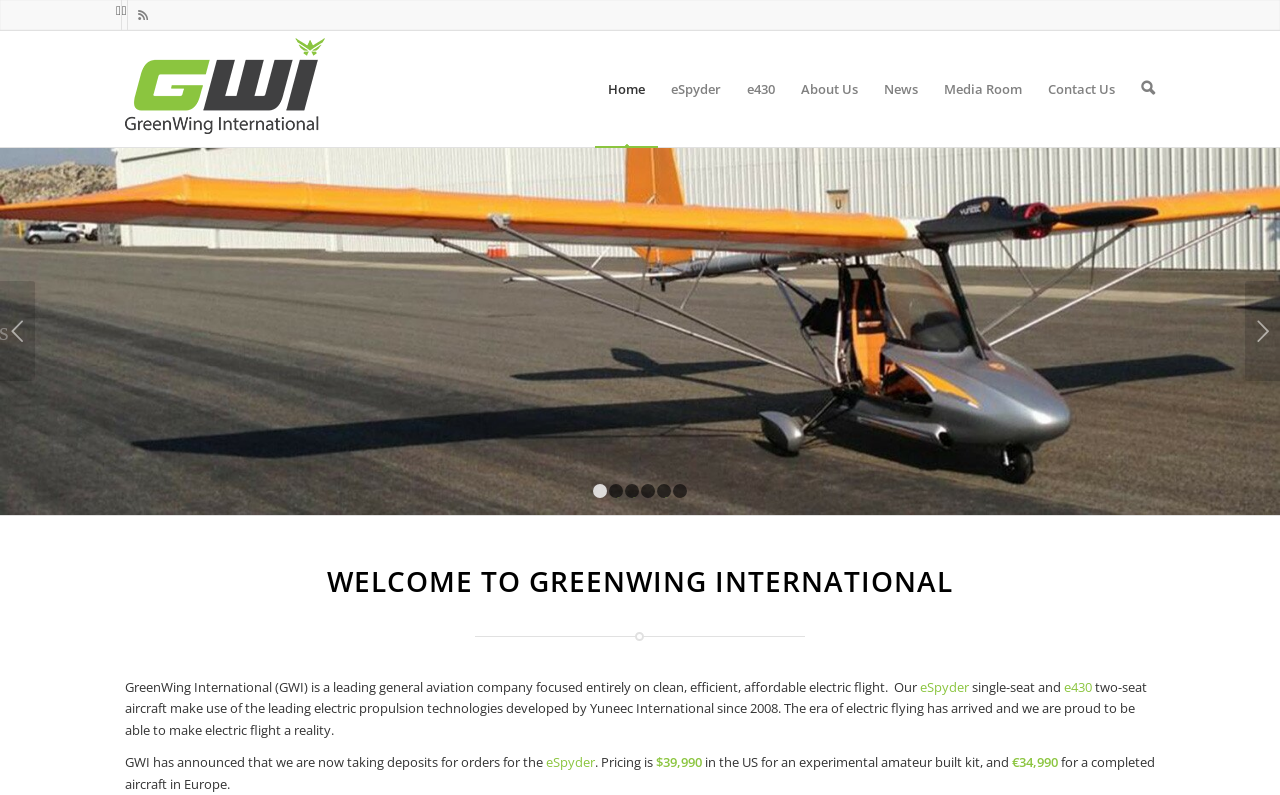Pinpoint the bounding box coordinates of the clickable area necessary to execute the following instruction: "Click the Contact Us link". The coordinates should be given as four float numbers between 0 and 1, namely [left, top, right, bottom].

[0.809, 0.039, 0.881, 0.185]